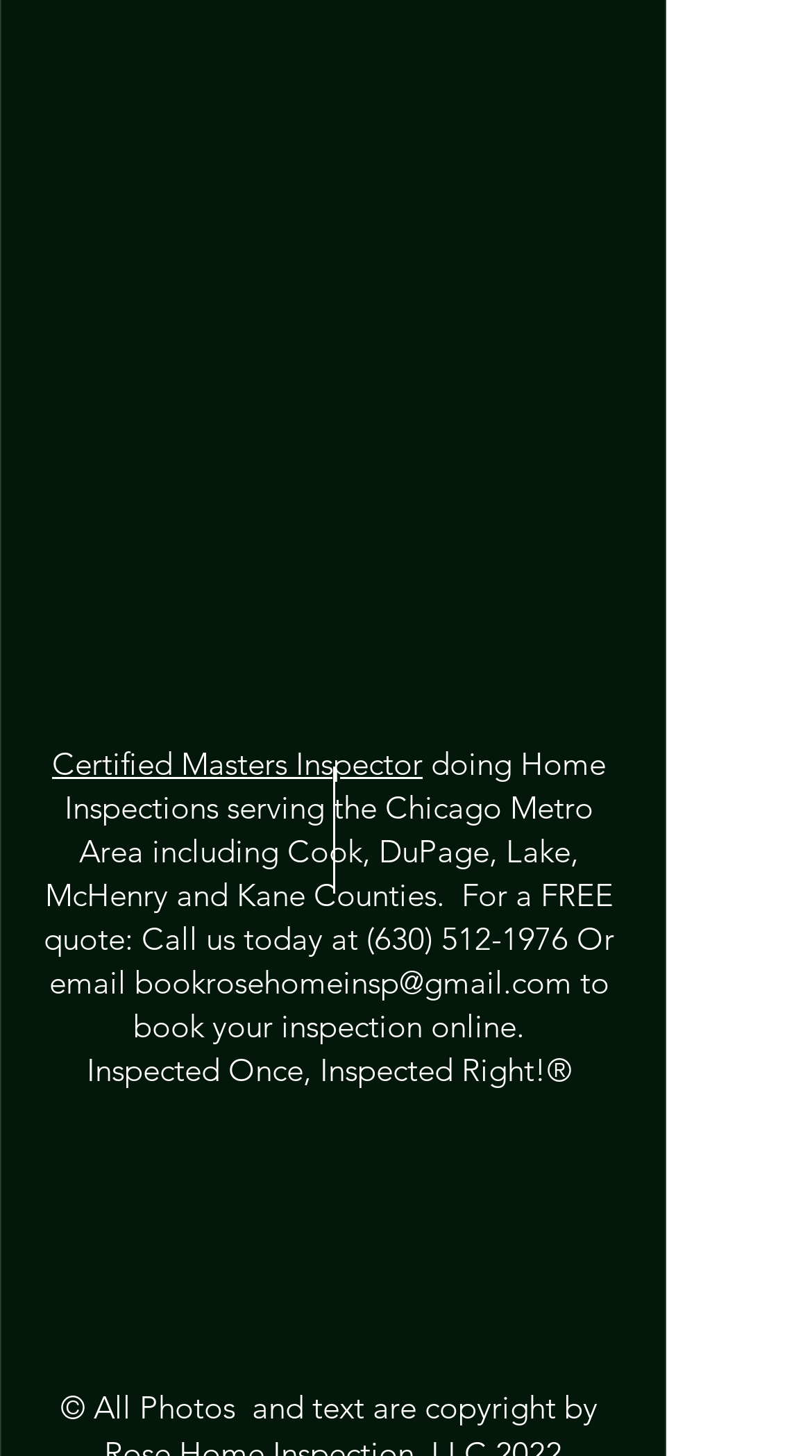How can I contact the company for a free quote?
Using the details from the image, give an elaborate explanation to answer the question.

The company provides two ways to contact them for a free quote, either by calling the phone number (630) 512-1976, which is mentioned in the link element with ID 126, or by emailing bookrosehomeinsp@gmail.com, which is mentioned in the link element with ID 128.